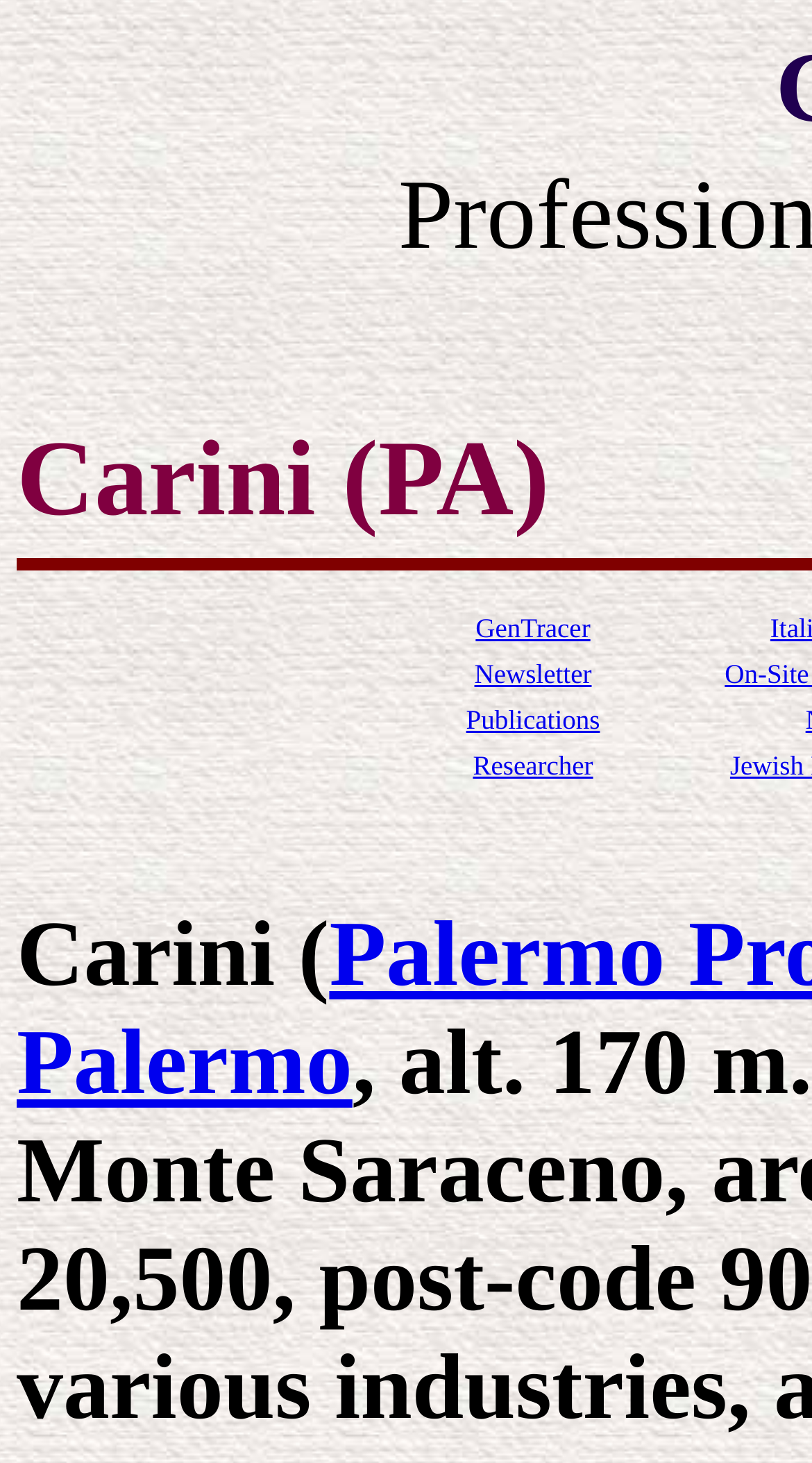What is the last link in the table?
Give a single word or phrase answer based on the content of the image.

Researcher